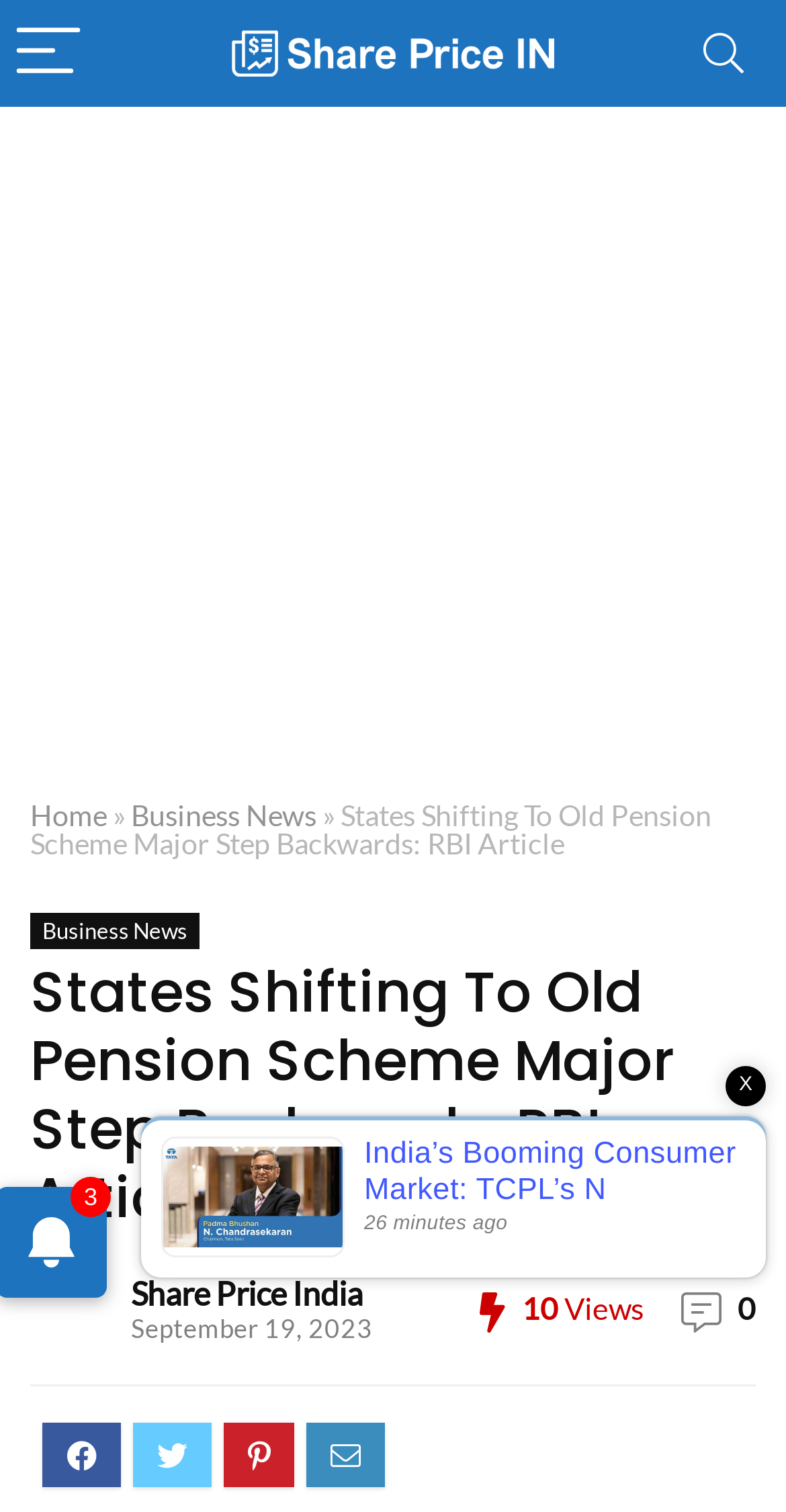Create a full and detailed caption for the entire webpage.

The webpage appears to be a news article page, with a focus on business news. At the top left corner, there is a menu button accompanied by two images, one of which is a logo for "Share Price India News". On the top right corner, there is a search button. 

Below the top navigation bar, there is a large advertisement iframe that spans the entire width of the page. 

Underneath the advertisement, there is a navigation menu with links to "Home" and "Business News", separated by a "»" symbol. The title of the article, "States Shifting To Old Pension Scheme Major Step Backwards: RBI Article", is displayed prominently in a large font size. 

Below the title, there is a heading with the same text, followed by a link to "Business News" and another link to "Share Price India" with an accompanying image. The date "September 19, 2023" is displayed, along with the number of views, "10", and a link to "0". 

On the right side of the page, there is an image with a caption "India’s Booming Consumer Market: TCPL’s N Chandrasekaran Reveals Long-Term Growth Potential", and a timestamp "26 minutes ago". There is also a small "X" button at the top right corner, likely used to close a popup or notification.